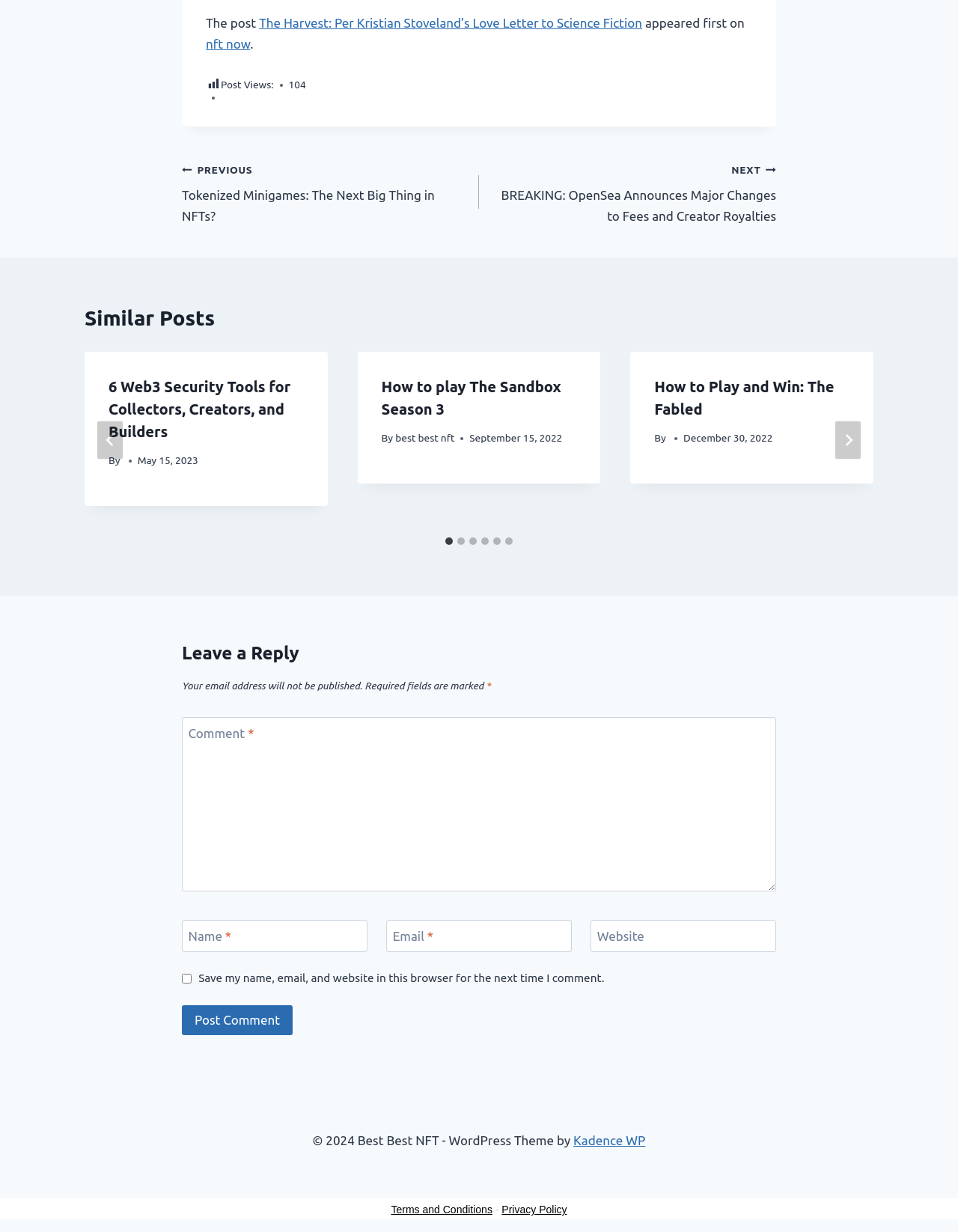Identify the bounding box coordinates of the region I need to click to complete this instruction: "Call the agent".

None